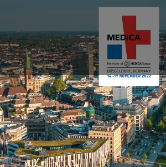Describe all the important aspects and features visible in the image.

The image displays an aerial view of a city, likely capturing the skyline of Düsseldorf, Germany, with a vibrant blend of modern and historic architecture. Prominently featured is the logo for "MEDICA," accompanied by the tagline "THE WORLD'S LARGEST MEDICAL MARKETPLACE," highlighting the significance of the MEDICA trade fair in the healthcare sector. This annual event serves as an essential platform for medical technology, catering to professionals involved in healthcare logistics, innovation, and international business expansion, reflecting the city's role as an influential hub for medical advancements and networking opportunities.